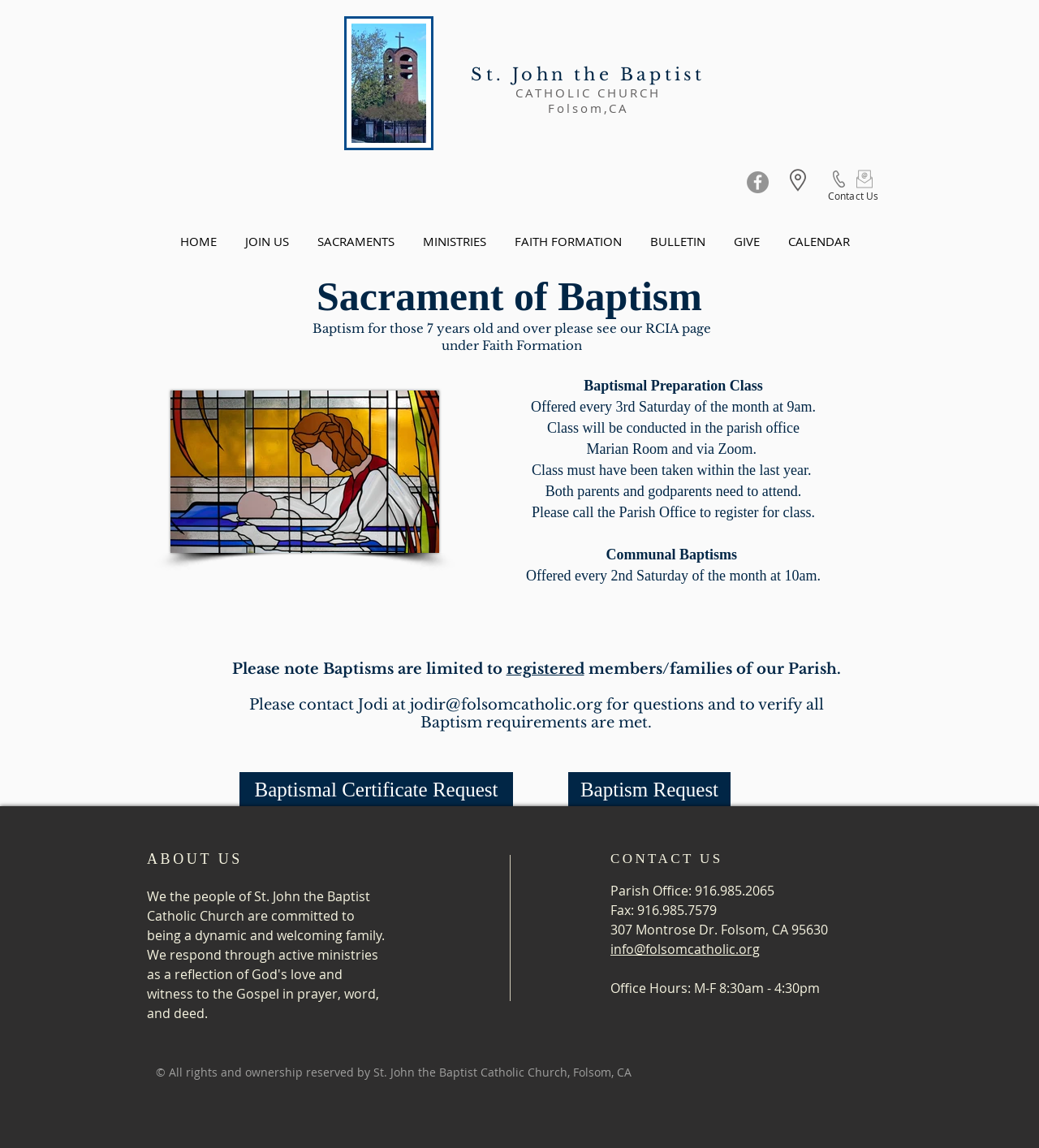Please find the bounding box coordinates of the clickable region needed to complete the following instruction: "Click the Facebook link". The bounding box coordinates must consist of four float numbers between 0 and 1, i.e., [left, top, right, bottom].

[0.719, 0.149, 0.74, 0.168]